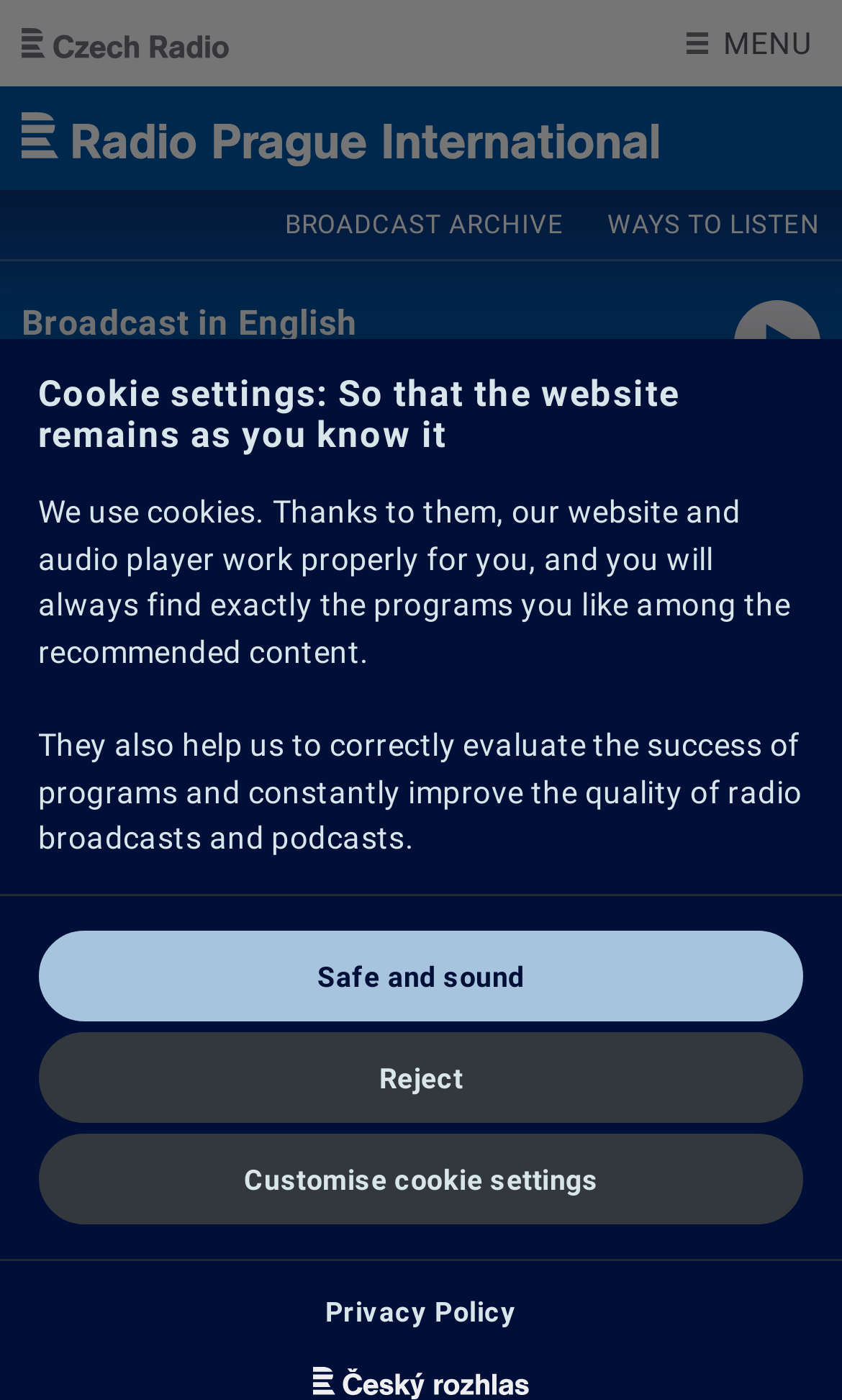What is the date of the news article?
Could you please answer the question thoroughly and with as much detail as possible?

I found the date of the news article by looking at the static text element located below the main heading, which displays the date '03/29/2015'.